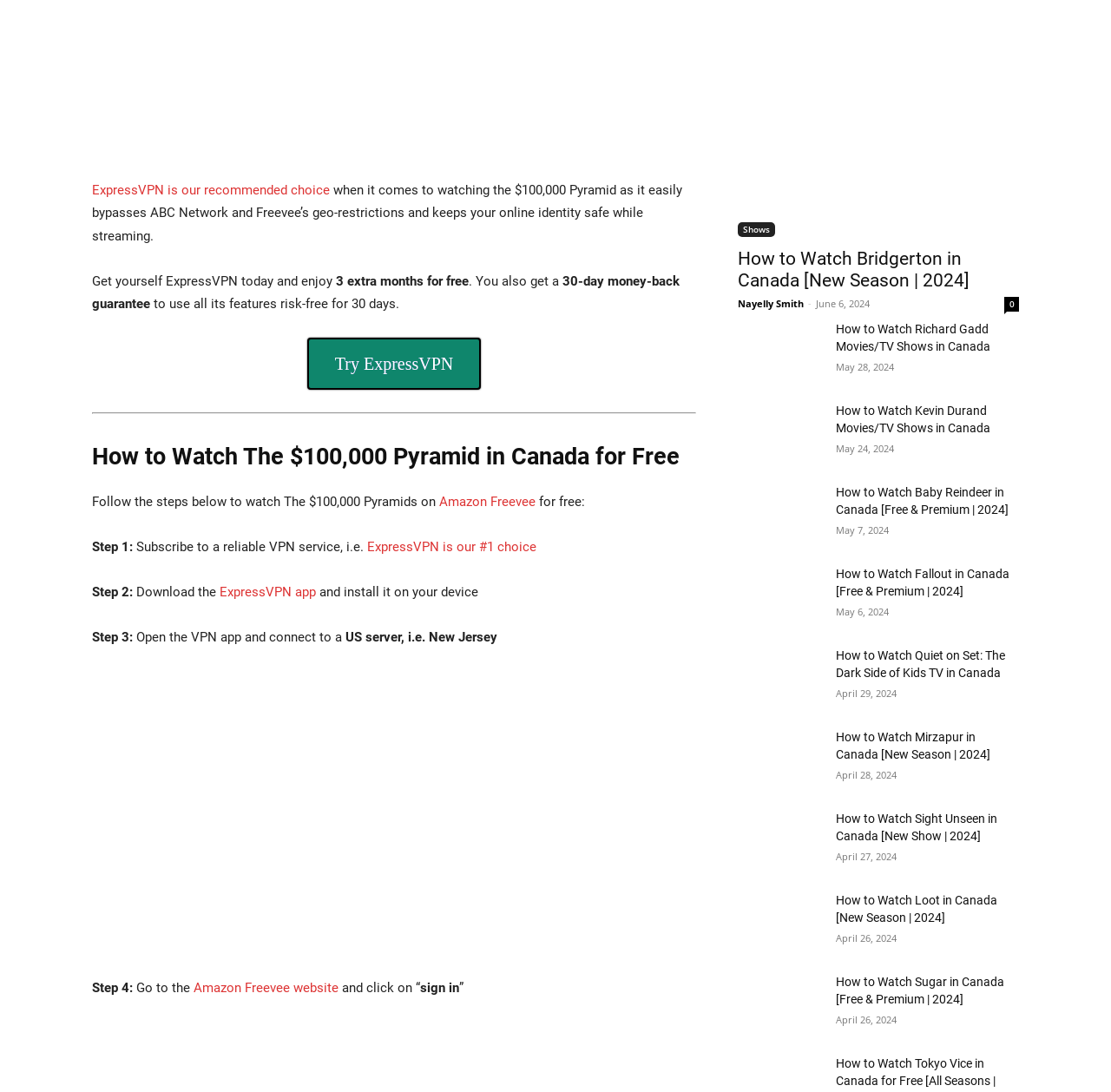What is the name of the TV show mentioned in the heading?
Using the screenshot, give a one-word or short phrase answer.

The $100,000 Pyramid